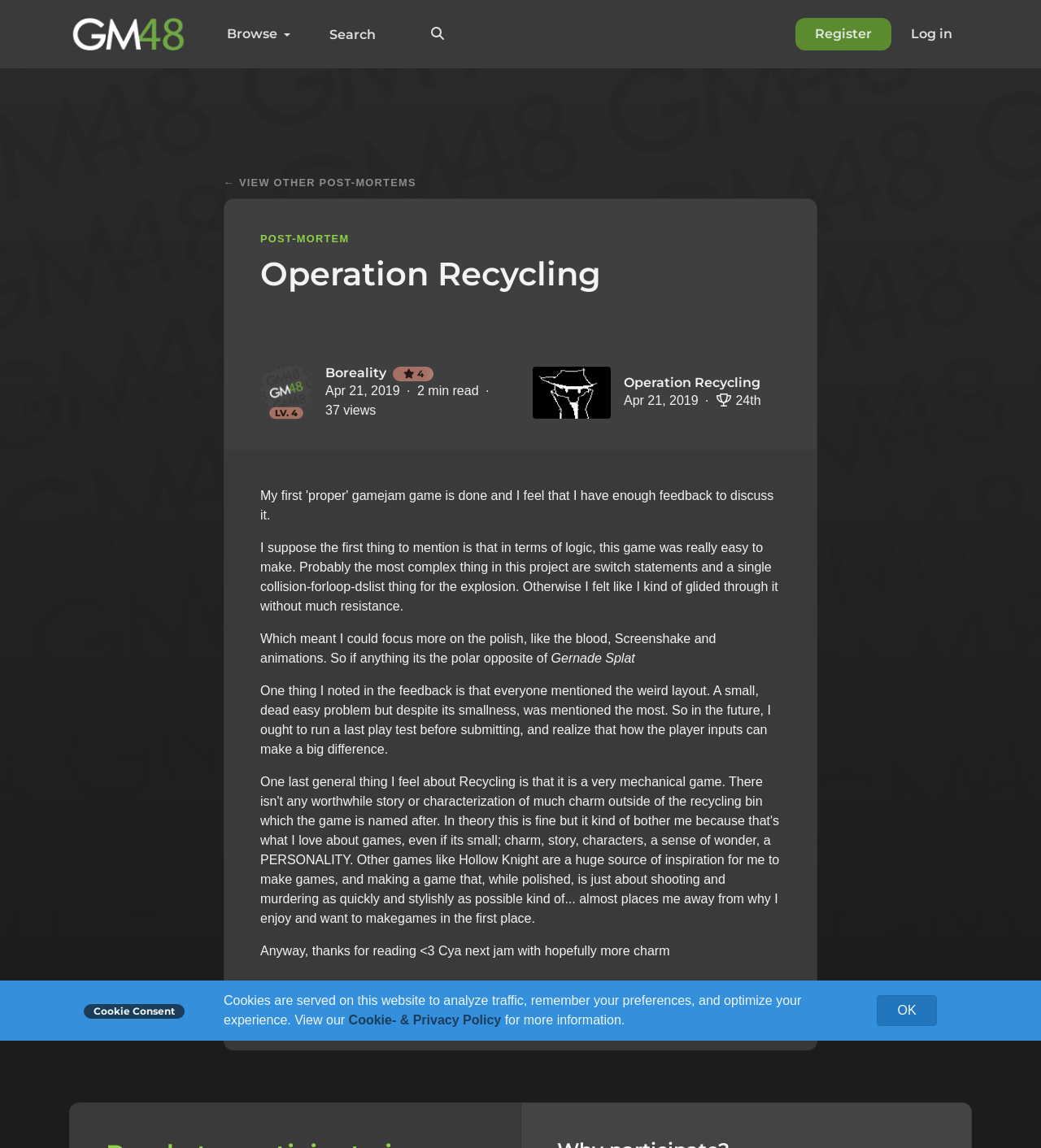What is the name of the game being discussed in the post-mortem?
Provide a detailed answer to the question, using the image to inform your response.

The name of the game can be found in the heading 'Operation Recycling' which is located at the top of the post-mortem section. This heading is also a link, indicating that it is the title of the game being discussed.